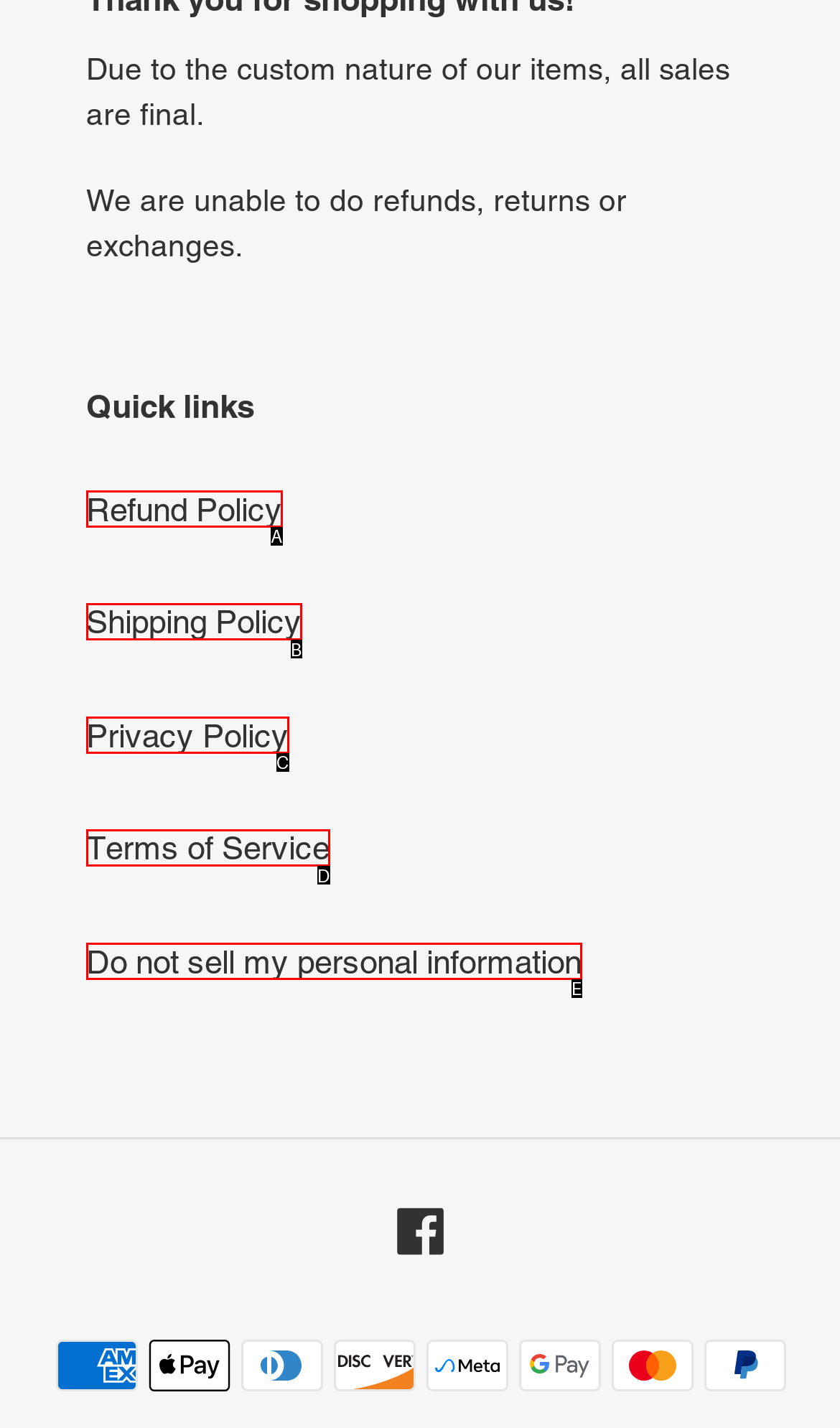Match the option to the description: Terms of Service
State the letter of the correct option from the available choices.

D